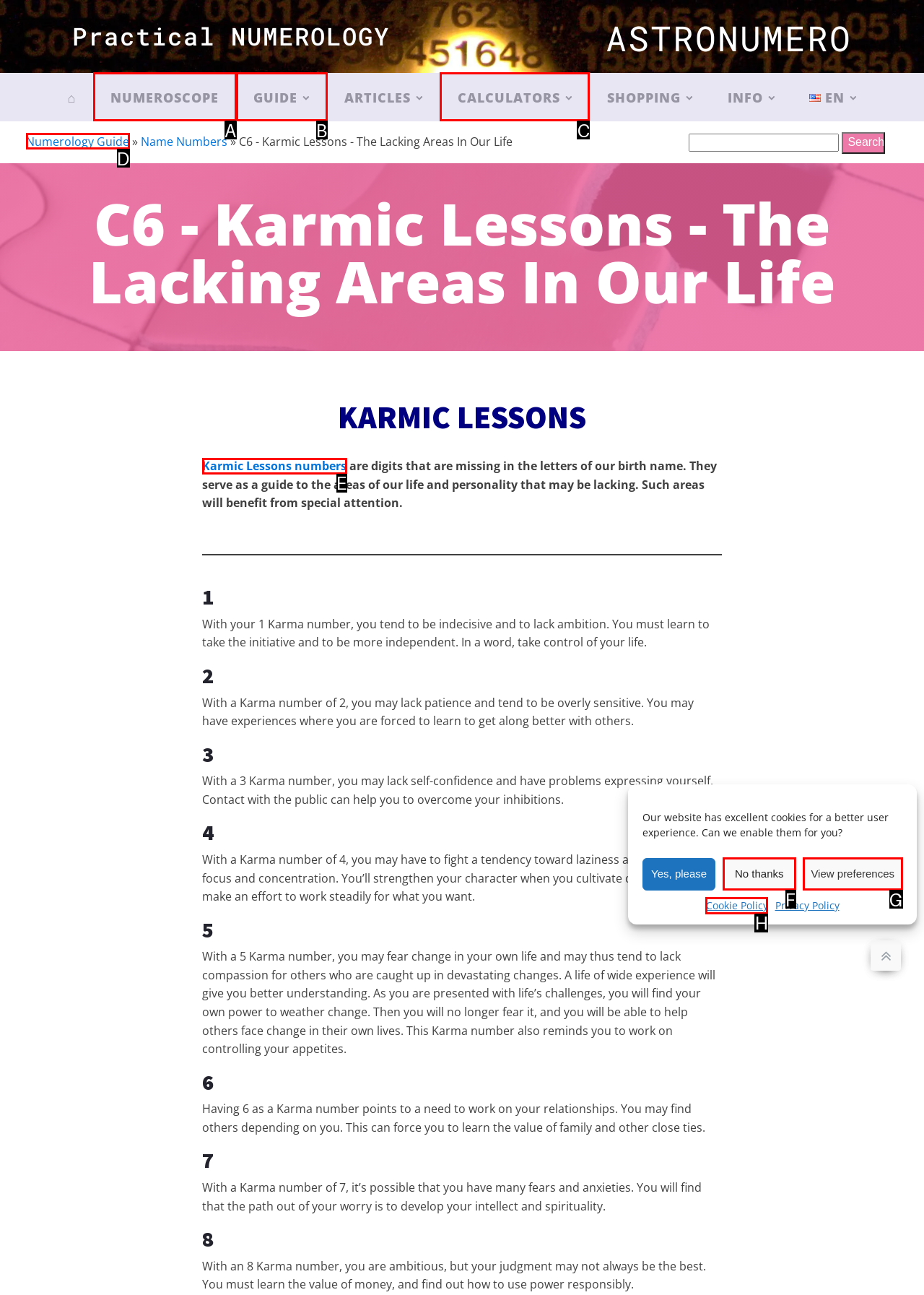Tell me which UI element to click to fulfill the given task: Learn about karmic lessons numbers. Respond with the letter of the correct option directly.

E